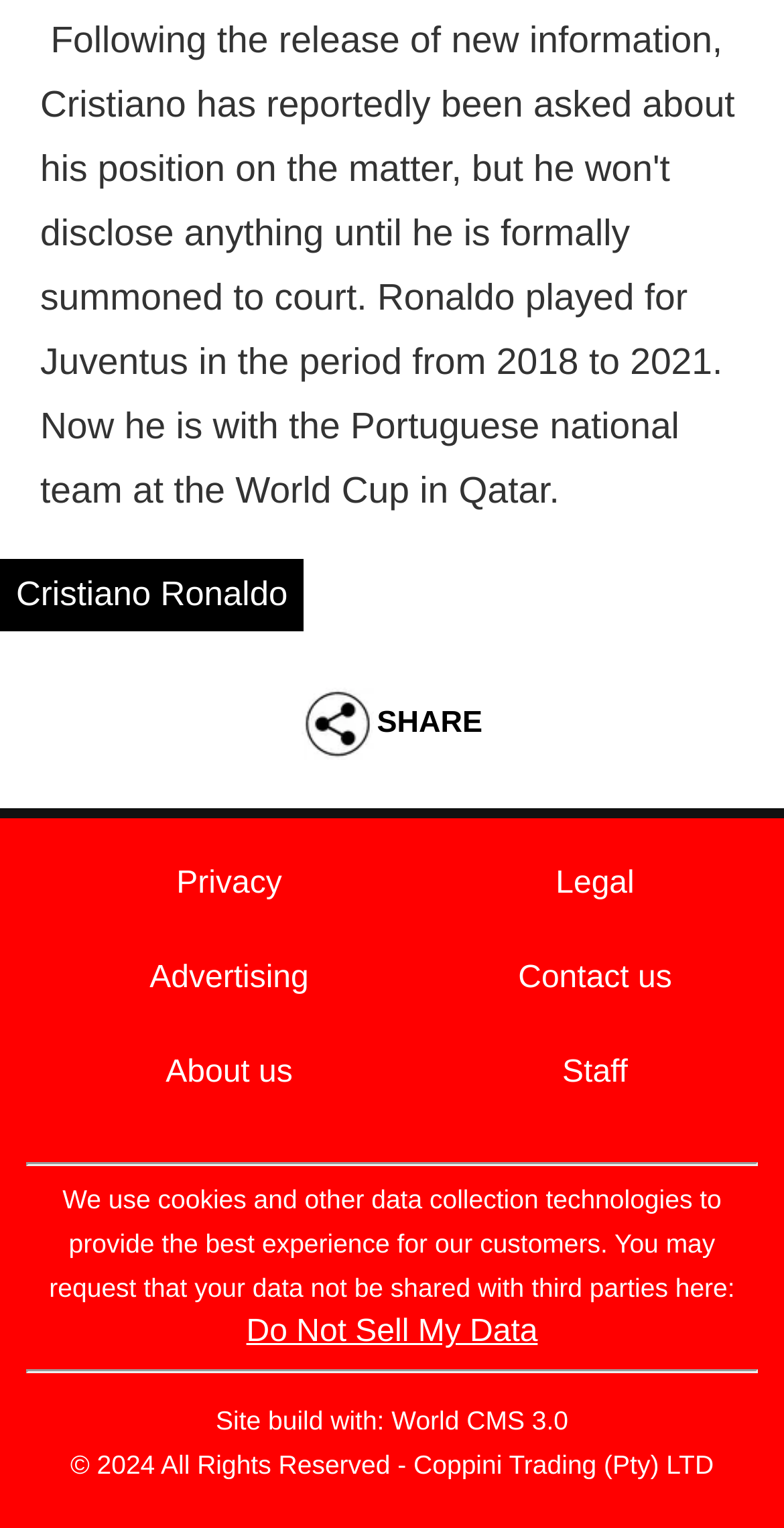What is the name of the person mentioned?
Examine the image and give a concise answer in one word or a short phrase.

Cristiano Ronaldo